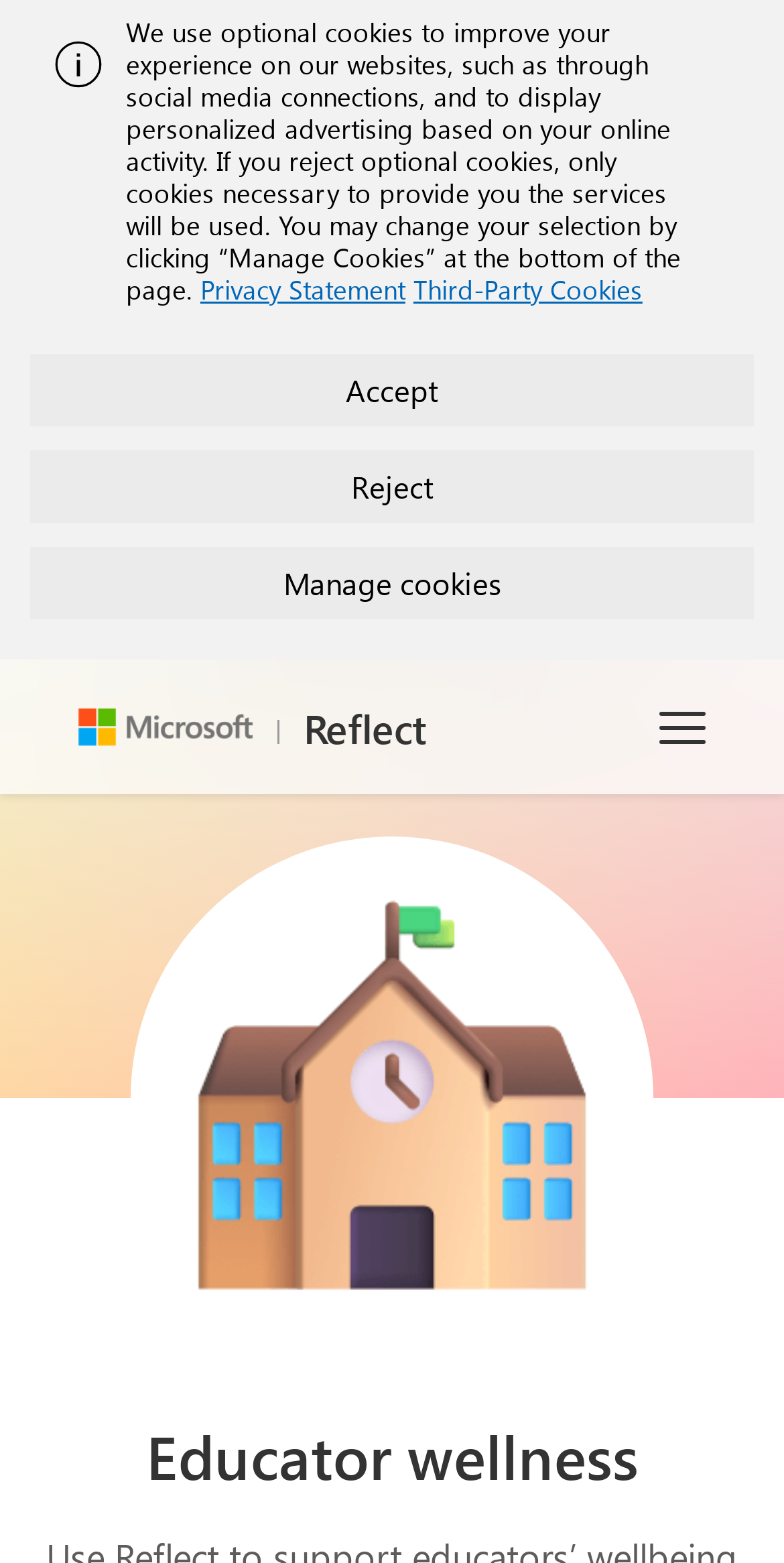Determine the bounding box coordinates of the clickable element necessary to fulfill the instruction: "Click the School building icon". Provide the coordinates as four float numbers within the 0 to 1 range, i.e., [left, top, right, bottom].

[0.218, 0.561, 0.782, 0.844]